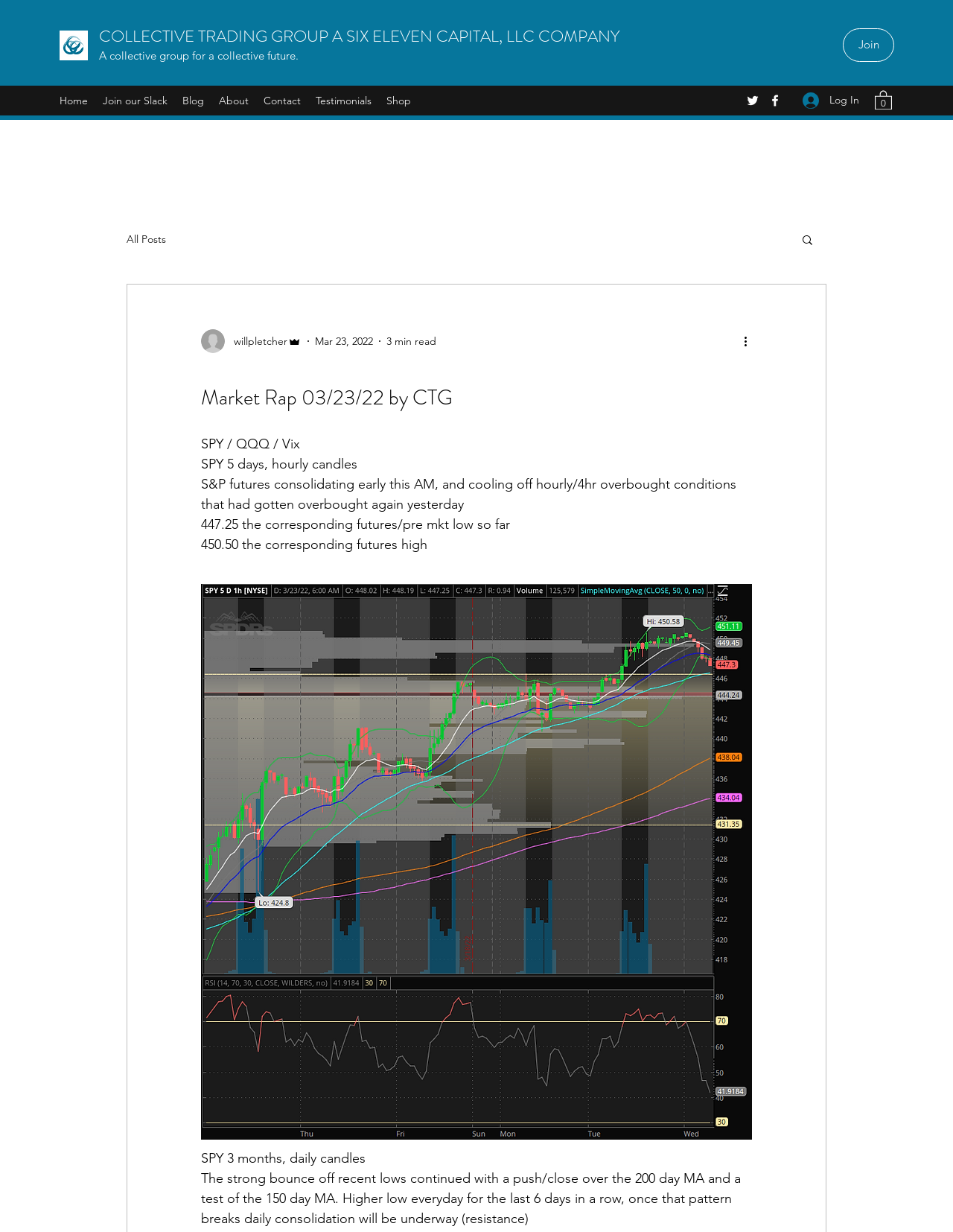Locate and generate the text content of the webpage's heading.

Market Rap 03/23/22 by CTG